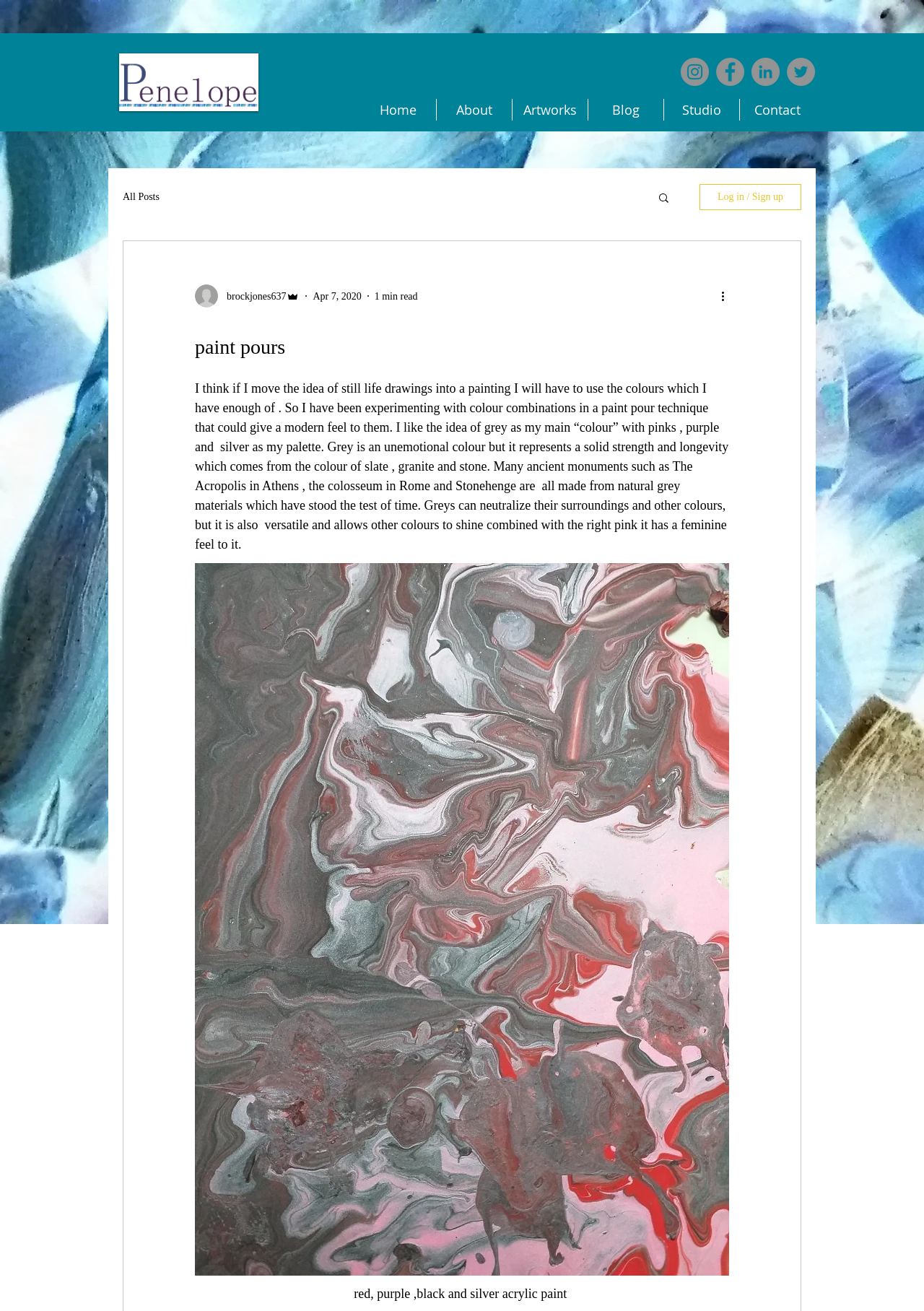Using the format (top-left x, top-left y, bottom-right x, bottom-right y), and given the element description, identify the bounding box coordinates within the screenshot: All Posts

[0.133, 0.146, 0.173, 0.155]